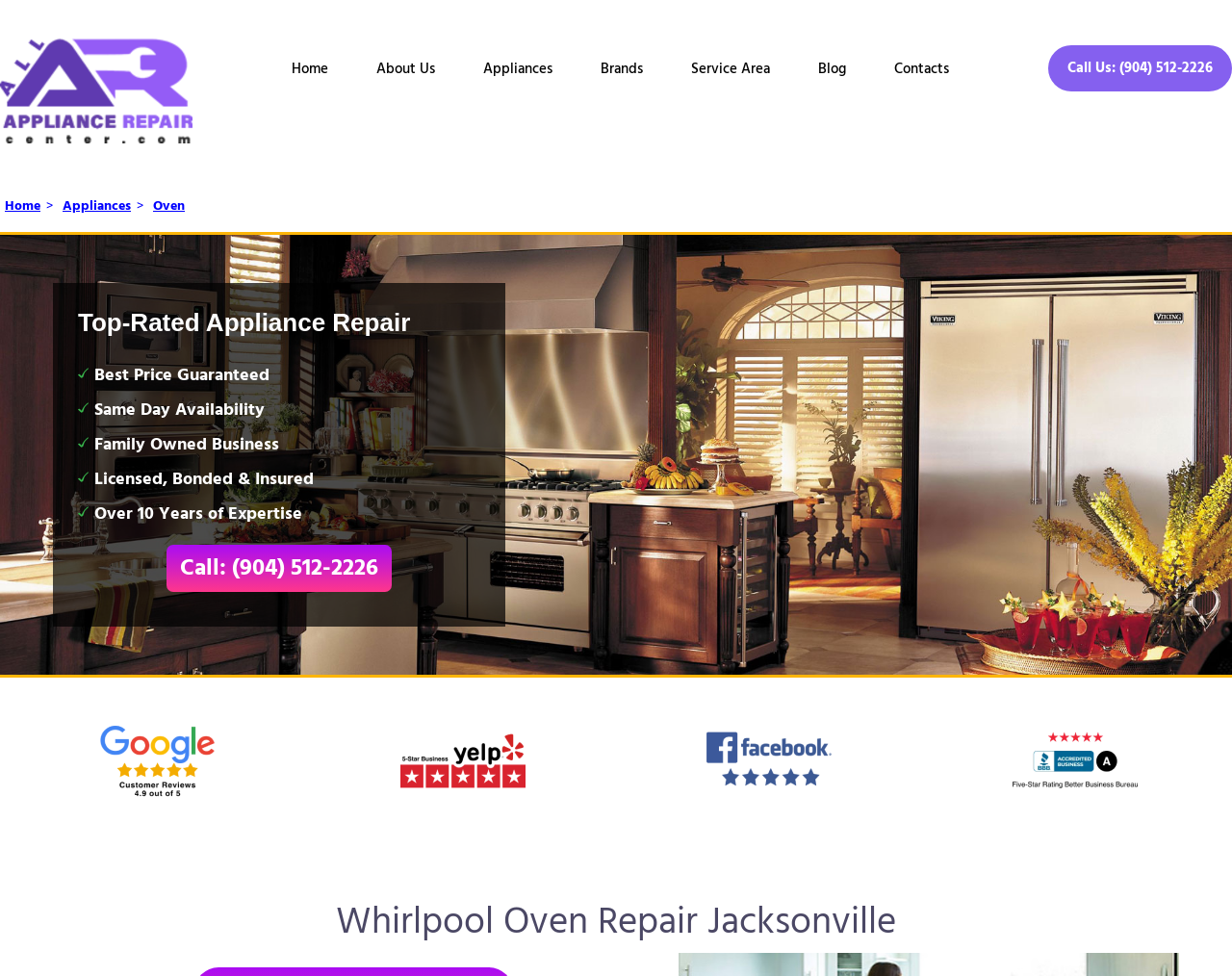Extract the main heading from the webpage content.

Whirlpool Oven Repair Jacksonville